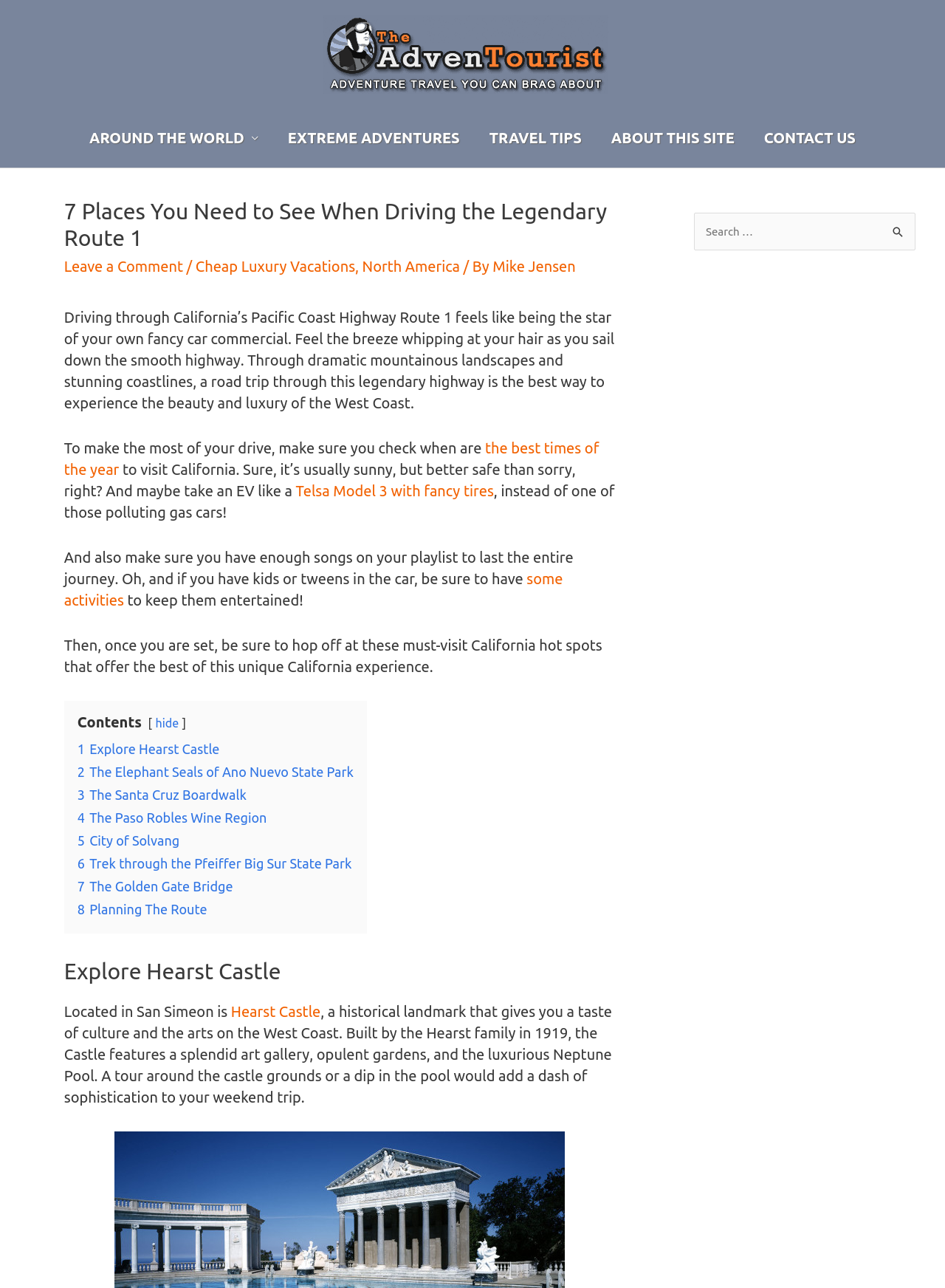Offer an extensive depiction of the webpage and its key elements.

The webpage is about a travel guide for driving the Pacific Coast Highway Route 1 in California. At the top, there is a logo and a navigation menu with links to different sections of the website, including "AROUND THE WORLD", "EXTREME ADVENTURES", "TRAVEL TIPS", "ABOUT THIS SITE", and "CONTACT US". Below the navigation menu, there is a header with the title "7 Places You Need to See When Driving the Legendary Route 1" and a link to leave a comment.

The main content of the webpage is a descriptive text about driving the Pacific Coast Highway Route 1, highlighting the scenic views and the importance of planning the trip. The text is divided into several paragraphs, with links to related topics, such as the best times to visit California and activities to keep kids entertained during the trip.

Below the main content, there is a table of contents with links to seven must-visit places in California, including Hearst Castle, The Elephant Seals of Ano Nuevo State Park, and The Golden Gate Bridge. Each link is accompanied by a brief description of the place.

On the right side of the webpage, there is a search box with a button to search for specific topics. At the bottom of the webpage, there is a complementary section with a search box and a button to search for specific topics.

Overall, the webpage is a travel guide that provides information and tips for driving the Pacific Coast Highway Route 1 in California, with a focus on the scenic views and must-visit places along the way.